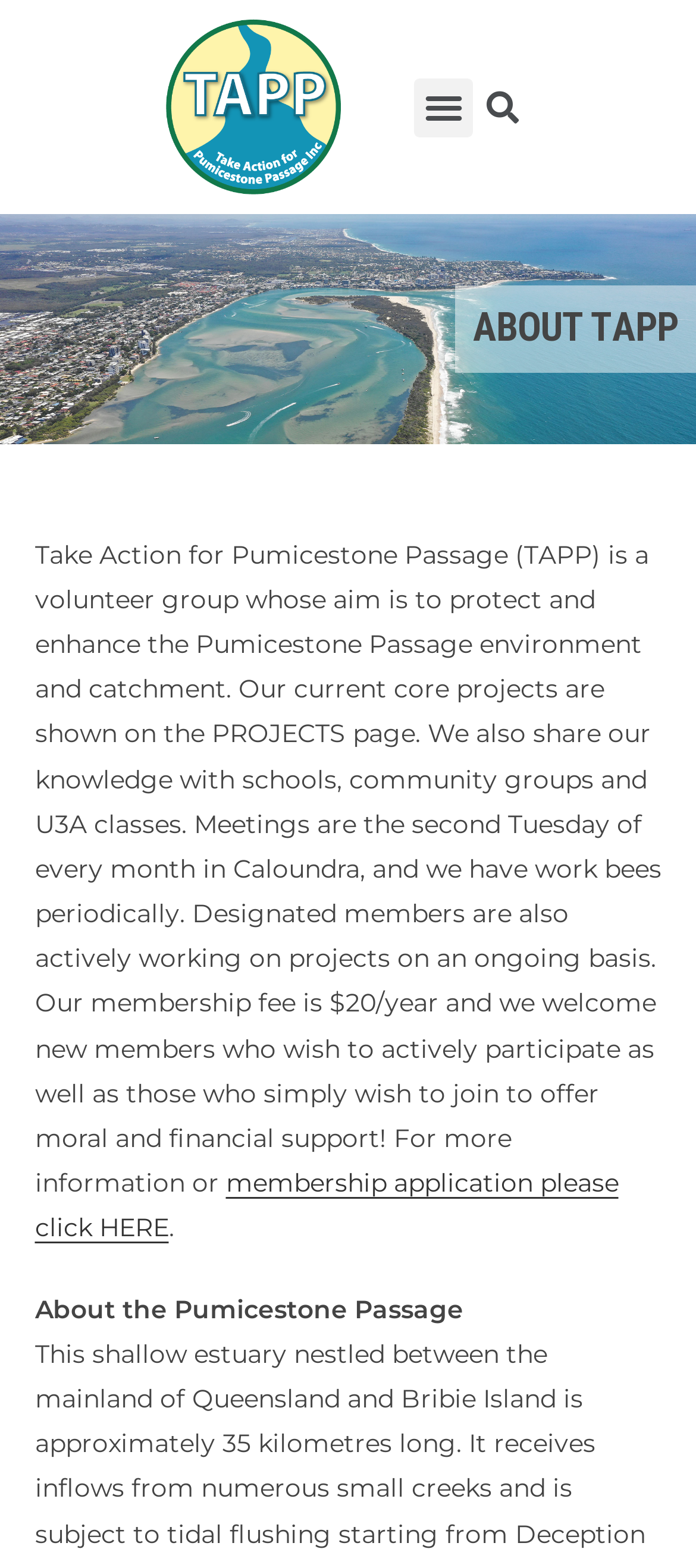Find the bounding box of the UI element described as: "Menu". The bounding box coordinates should be given as four float values between 0 and 1, i.e., [left, top, right, bottom].

[0.595, 0.049, 0.679, 0.087]